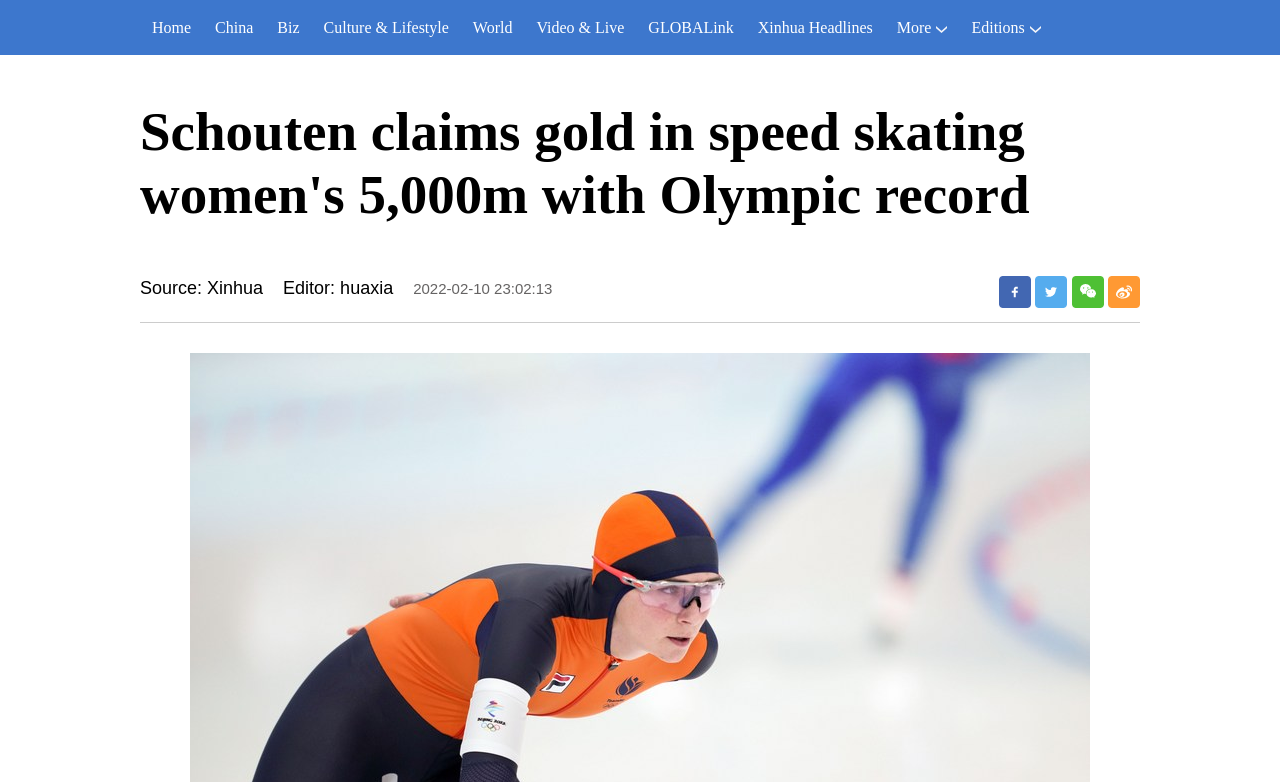Locate the UI element that matches the description Home in the webpage screenshot. Return the bounding box coordinates in the format (top-left x, top-left y, bottom-right x, bottom-right y), with values ranging from 0 to 1.

[0.109, 0.0, 0.159, 0.07]